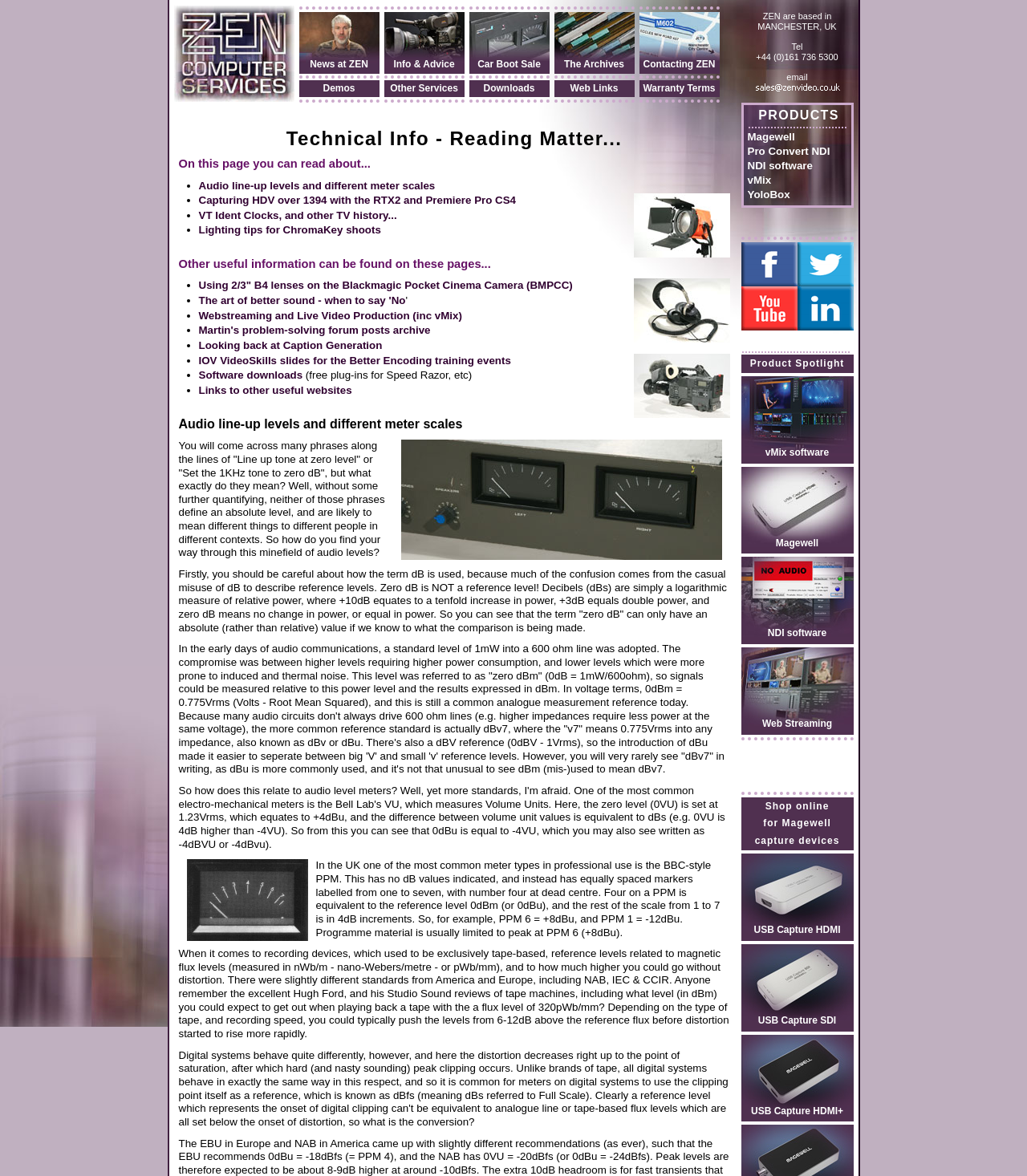Find the bounding box coordinates of the clickable area that will achieve the following instruction: "Explore the 'Web Streaming' link".

[0.742, 0.611, 0.81, 0.62]